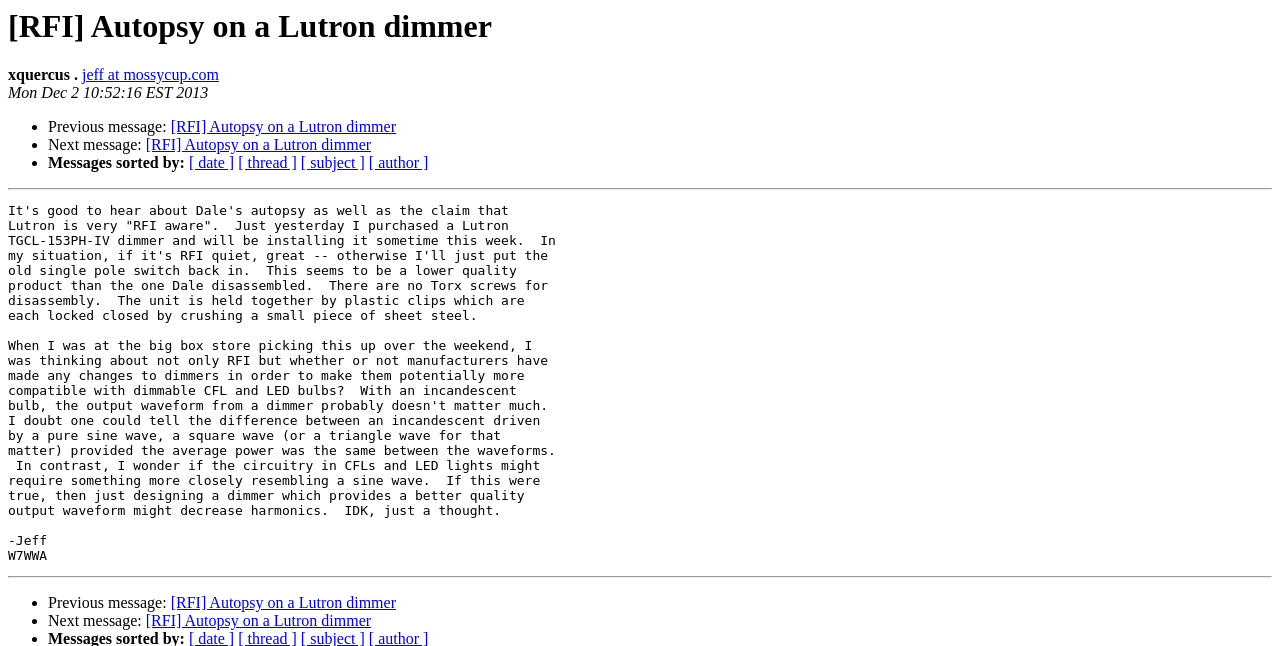Please determine the bounding box coordinates of the area that needs to be clicked to complete this task: 'Click on the link to view next message'. The coordinates must be four float numbers between 0 and 1, formatted as [left, top, right, bottom].

[0.114, 0.948, 0.29, 0.974]